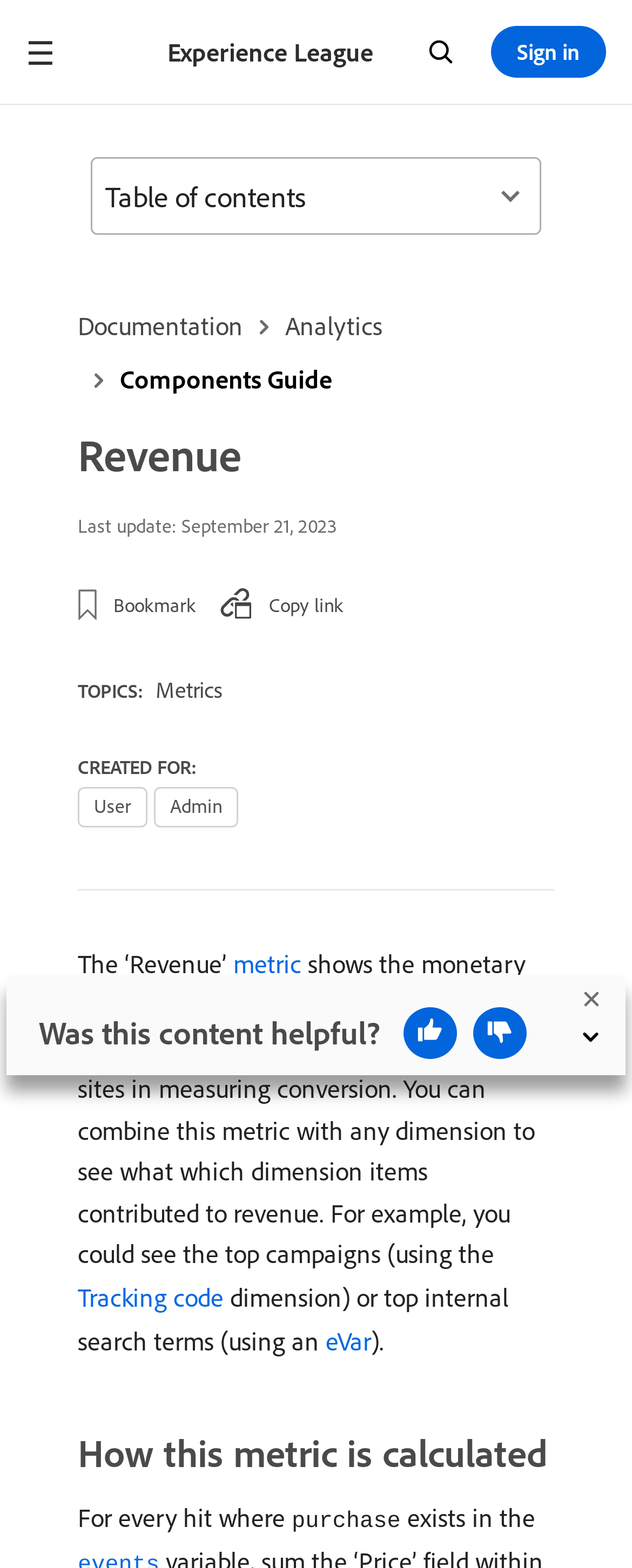Please indicate the bounding box coordinates of the element's region to be clicked to achieve the instruction: "View Metrics". Provide the coordinates as four float numbers between 0 and 1, i.e., [left, top, right, bottom].

[0.246, 0.43, 0.351, 0.449]